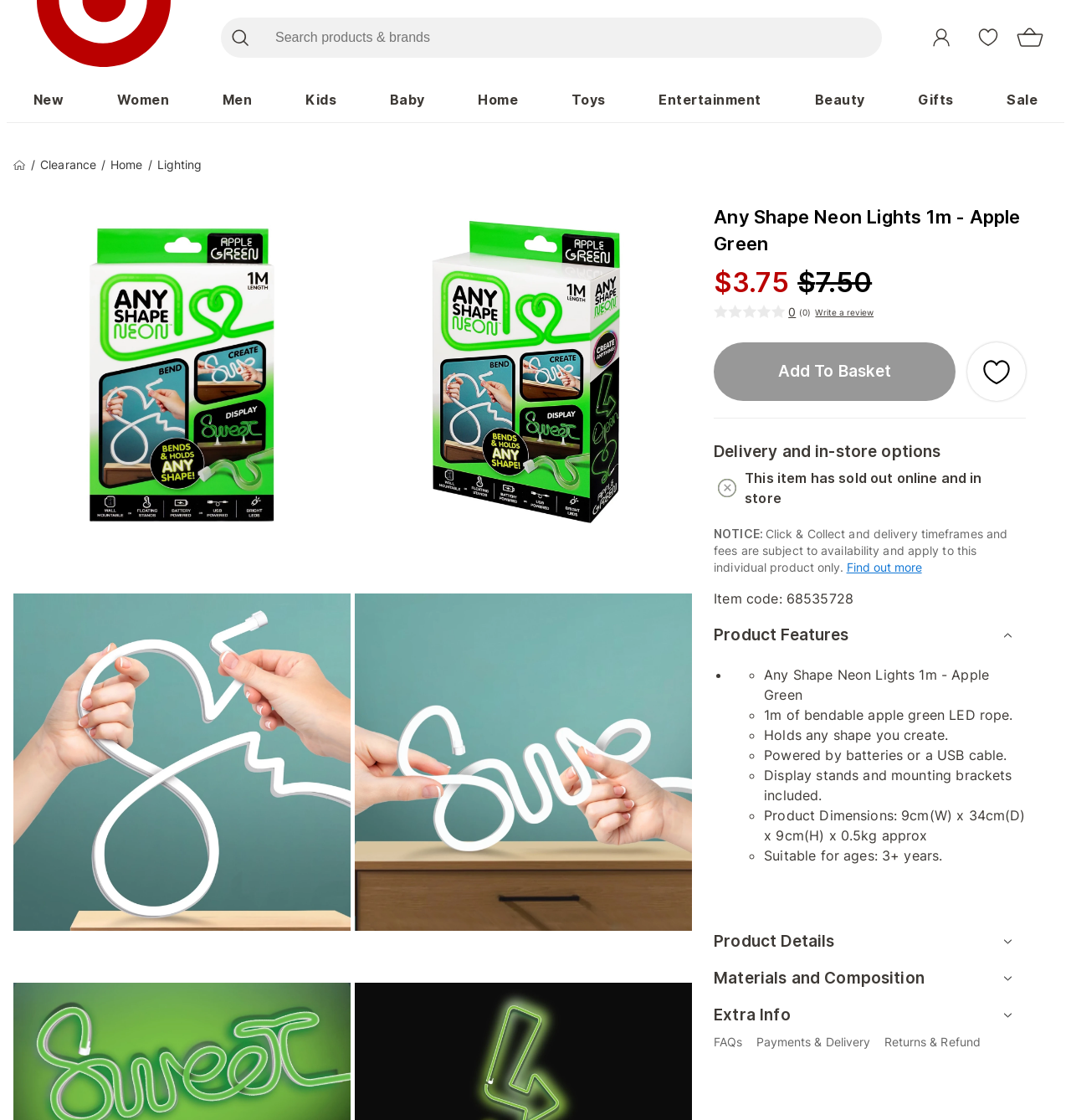Answer the following in one word or a short phrase: 
What is the minimum age recommendation for the product?

3+ years